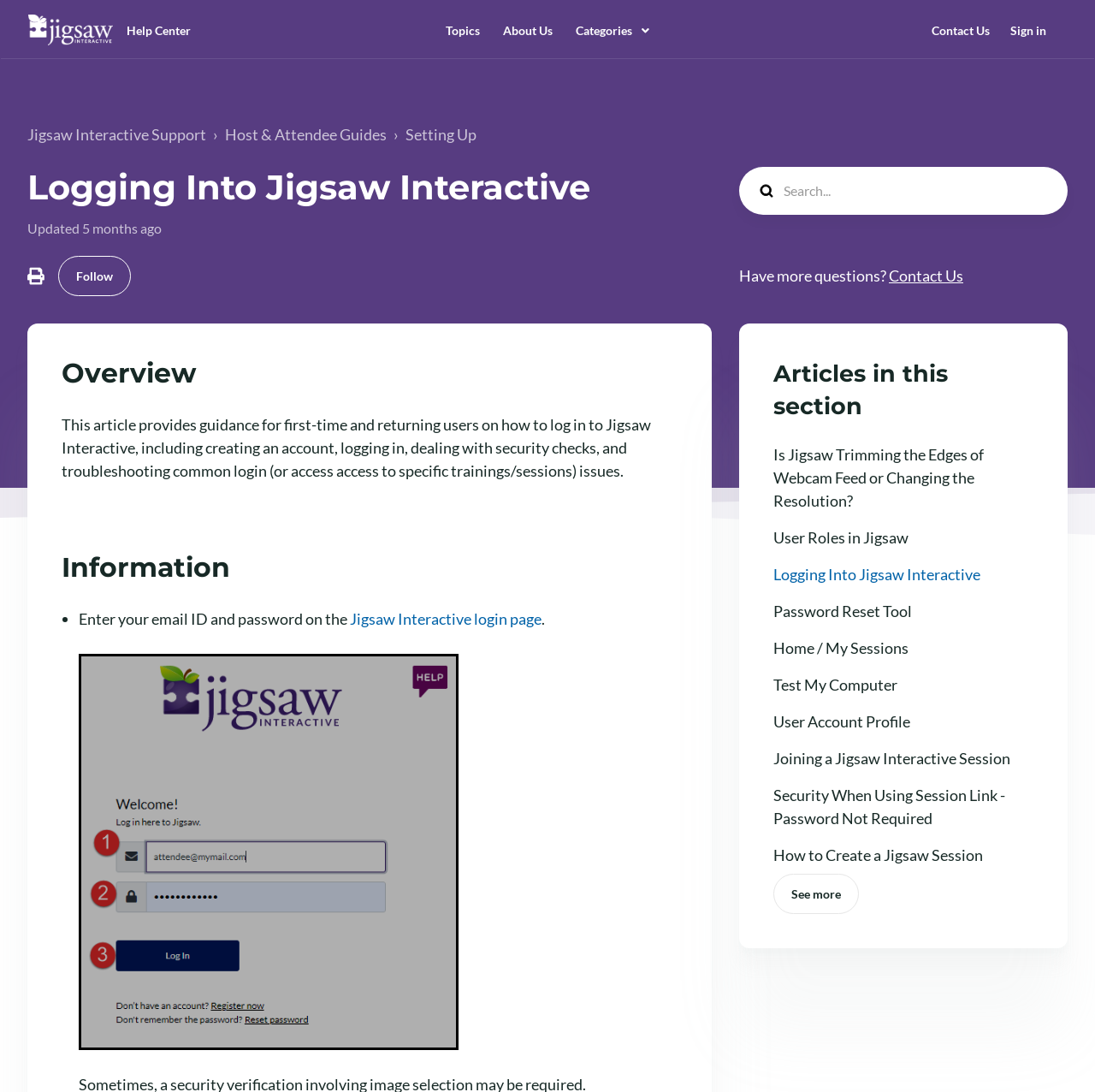Show the bounding box coordinates of the region that should be clicked to follow the instruction: "Contact Us."

[0.812, 0.244, 0.88, 0.261]